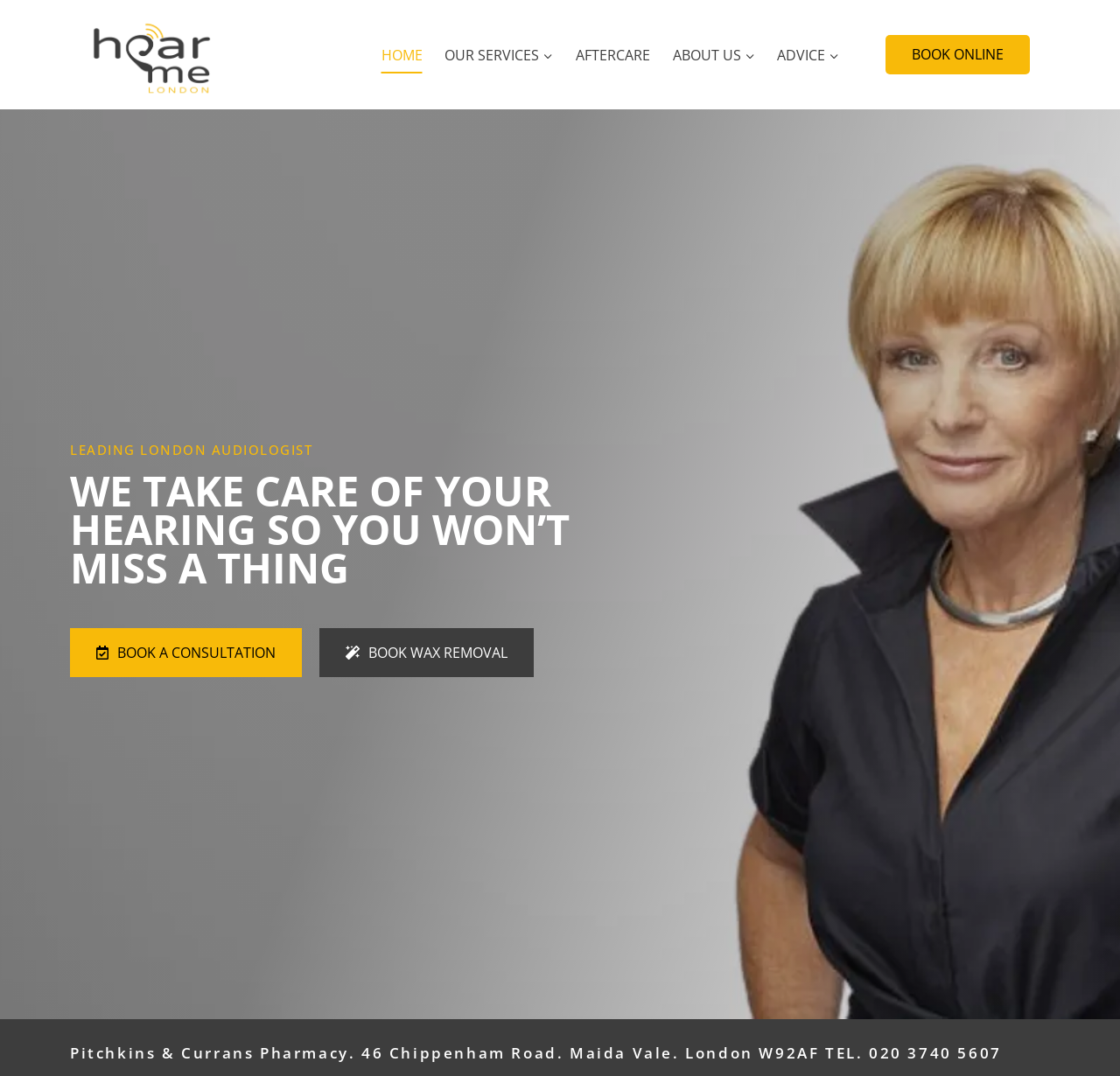Please identify the bounding box coordinates of the element's region that should be clicked to execute the following instruction: "Click the 'CONTACT US NOW!' button". The bounding box coordinates must be four float numbers between 0 and 1, i.e., [left, top, right, bottom].

None